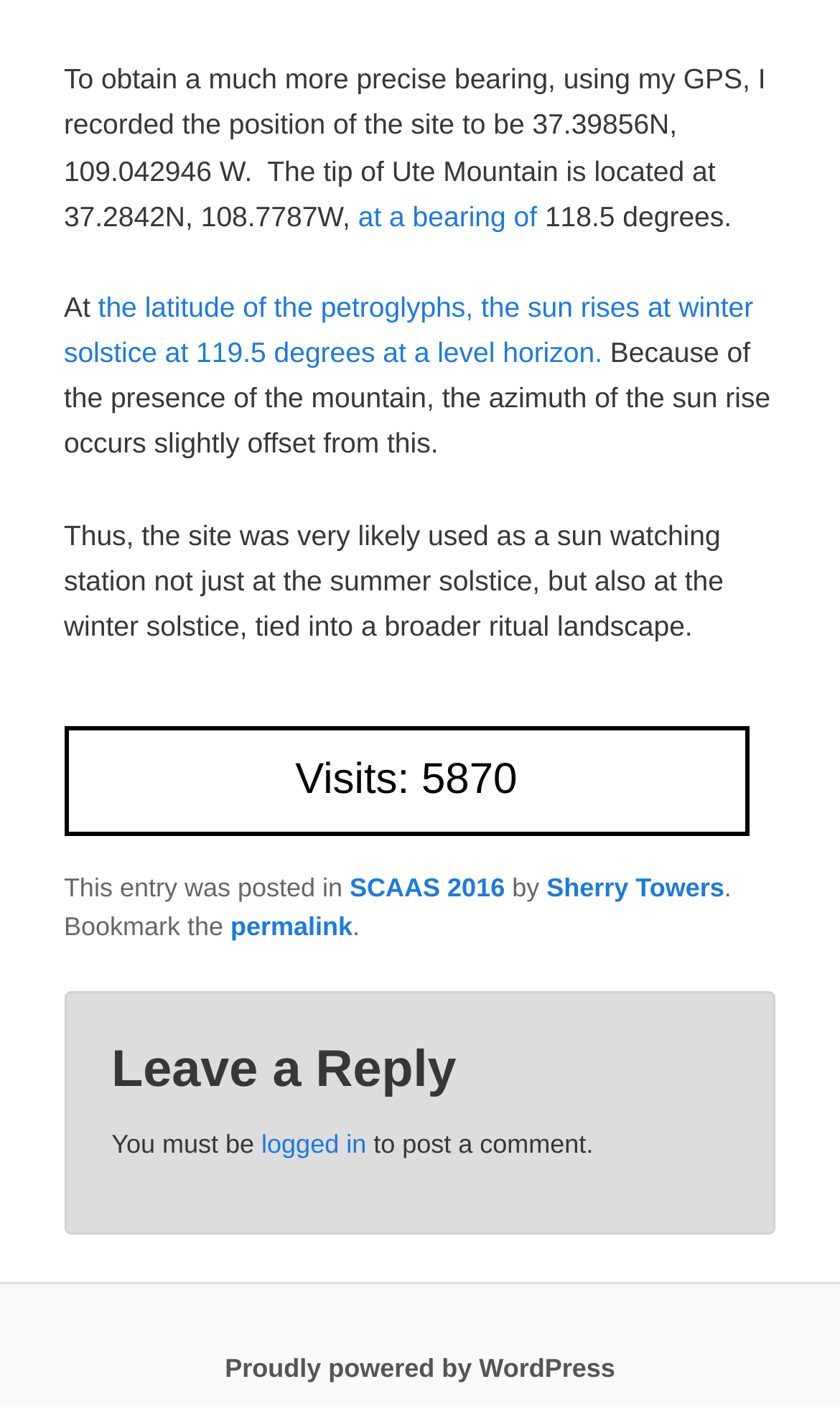What is the latitude of the petroglyphs?
Answer with a single word or phrase by referring to the visual content.

37.39856N